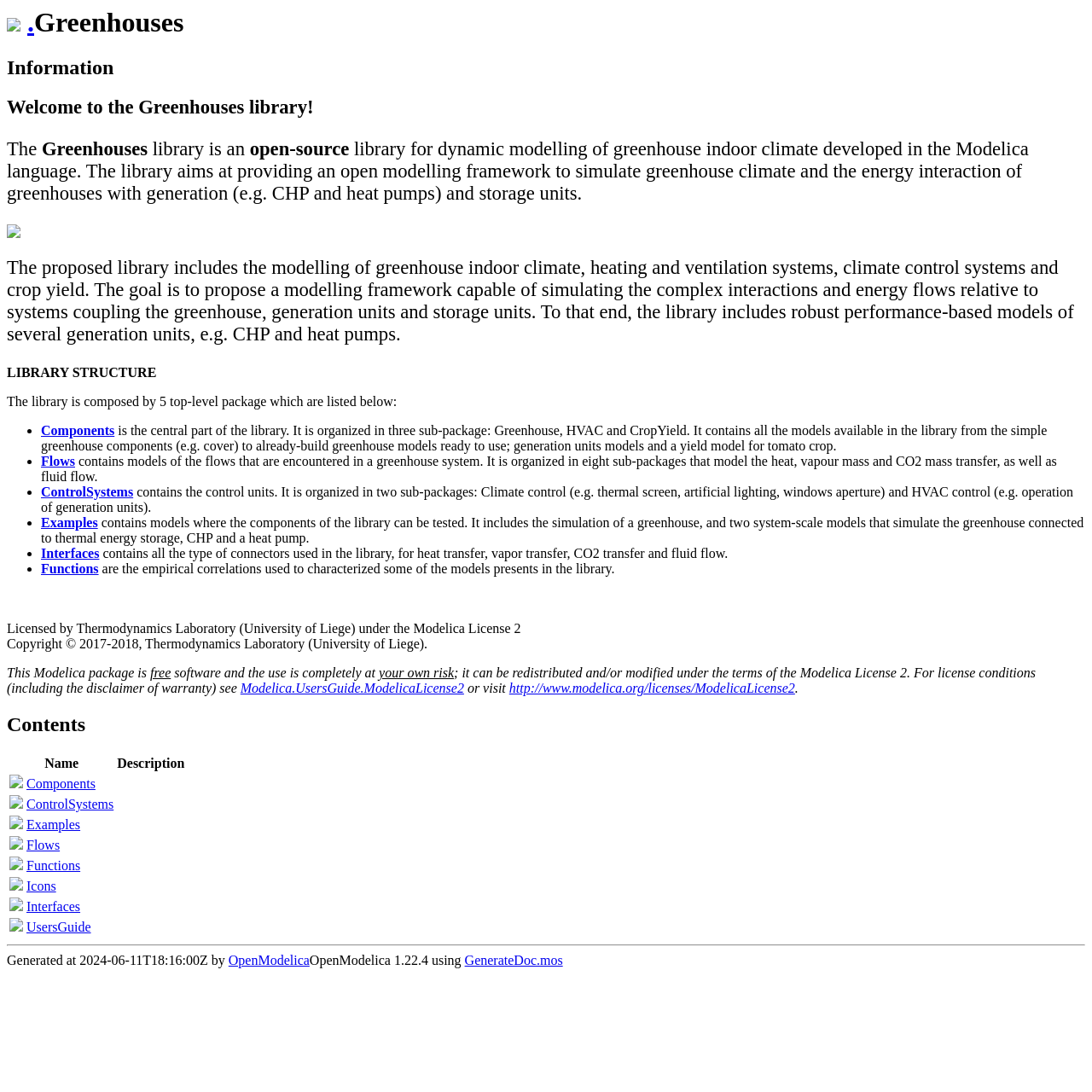Can you identify the bounding box coordinates of the clickable region needed to carry out this instruction: 'View the Greenhouses library description'? The coordinates should be four float numbers within the range of 0 to 1, stated as [left, top, right, bottom].

[0.006, 0.089, 0.287, 0.108]